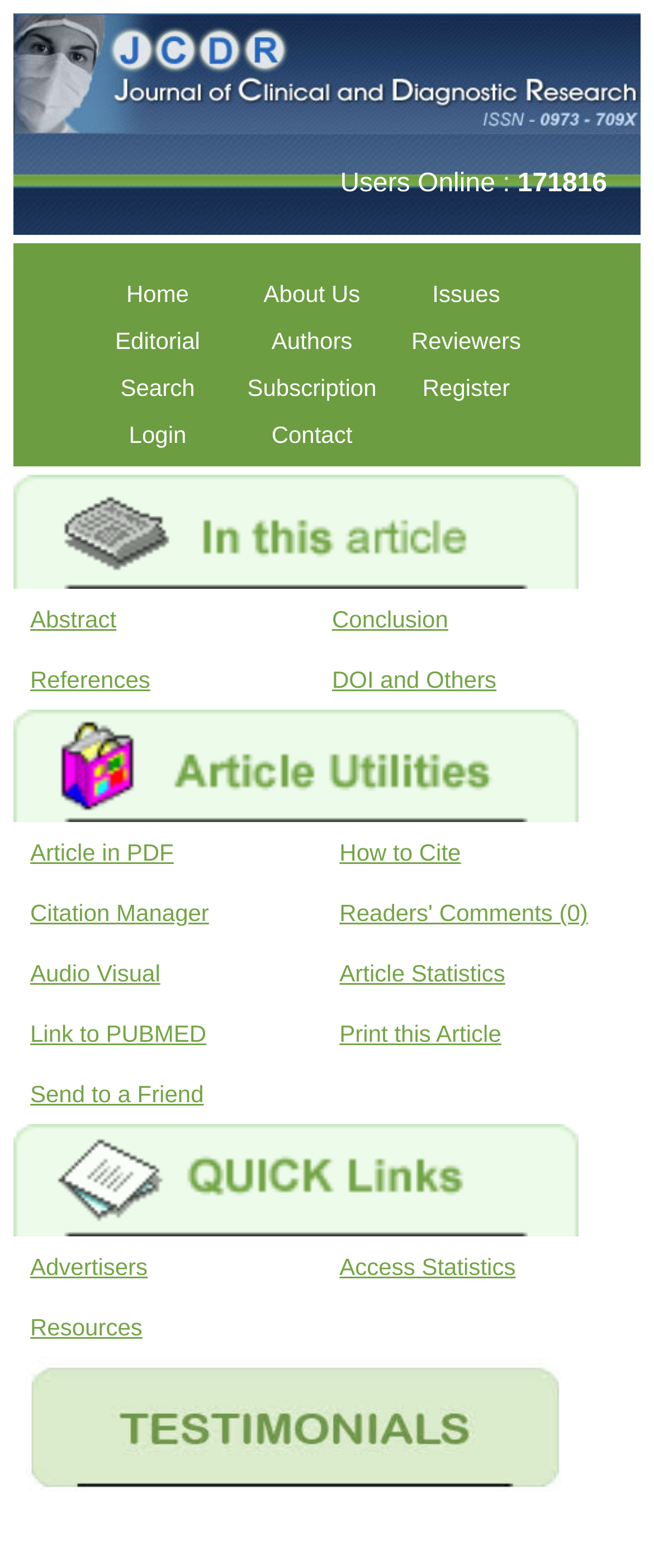Locate the bounding box coordinates of the area where you should click to accomplish the instruction: "view abstract of the article".

[0.021, 0.375, 0.482, 0.414]